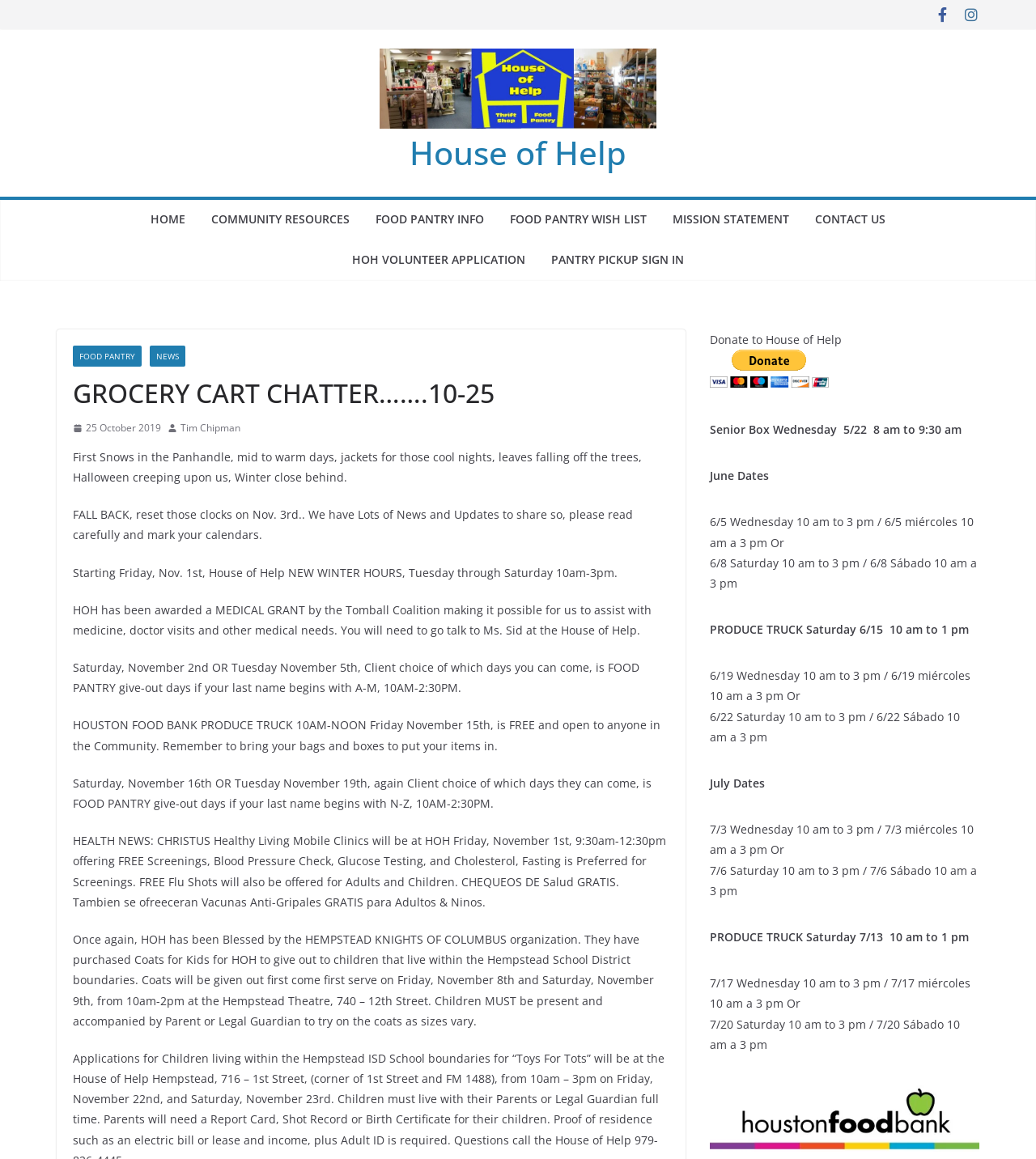What is the name of the organization?
Identify the answer in the screenshot and reply with a single word or phrase.

House of Help